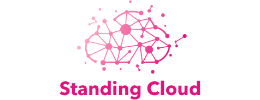Break down the image and describe every detail you can observe.

The image features the logo of Standing Cloud, characterized by a modern and vibrant design. Central to the logo is a network of interconnected points, symbolizing cloud technology and connectivity. The design employs a gradient of pink hues, enhancing its contemporary aesthetic. Below the graphic element, the name "Standing Cloud" is prominently displayed in bold, bright pink letters, conveying a sense of innovation and professionalism. This logo captures the essence of a dynamic cloud services provider, reflecting both creativity and technological advancement.